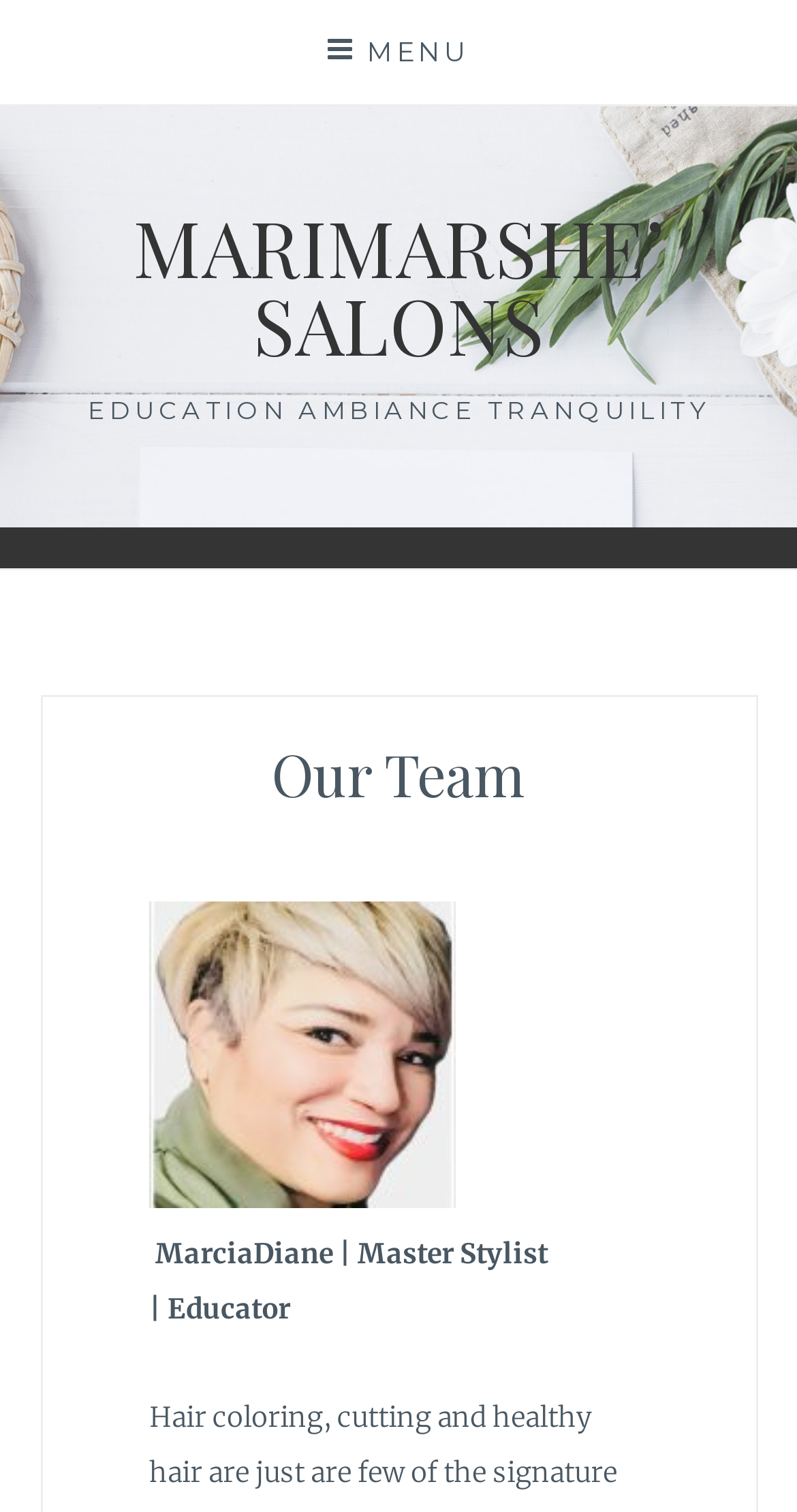Respond to the following question with a brief word or phrase:
What is the name of the salon?

Marimarshe’ Salons